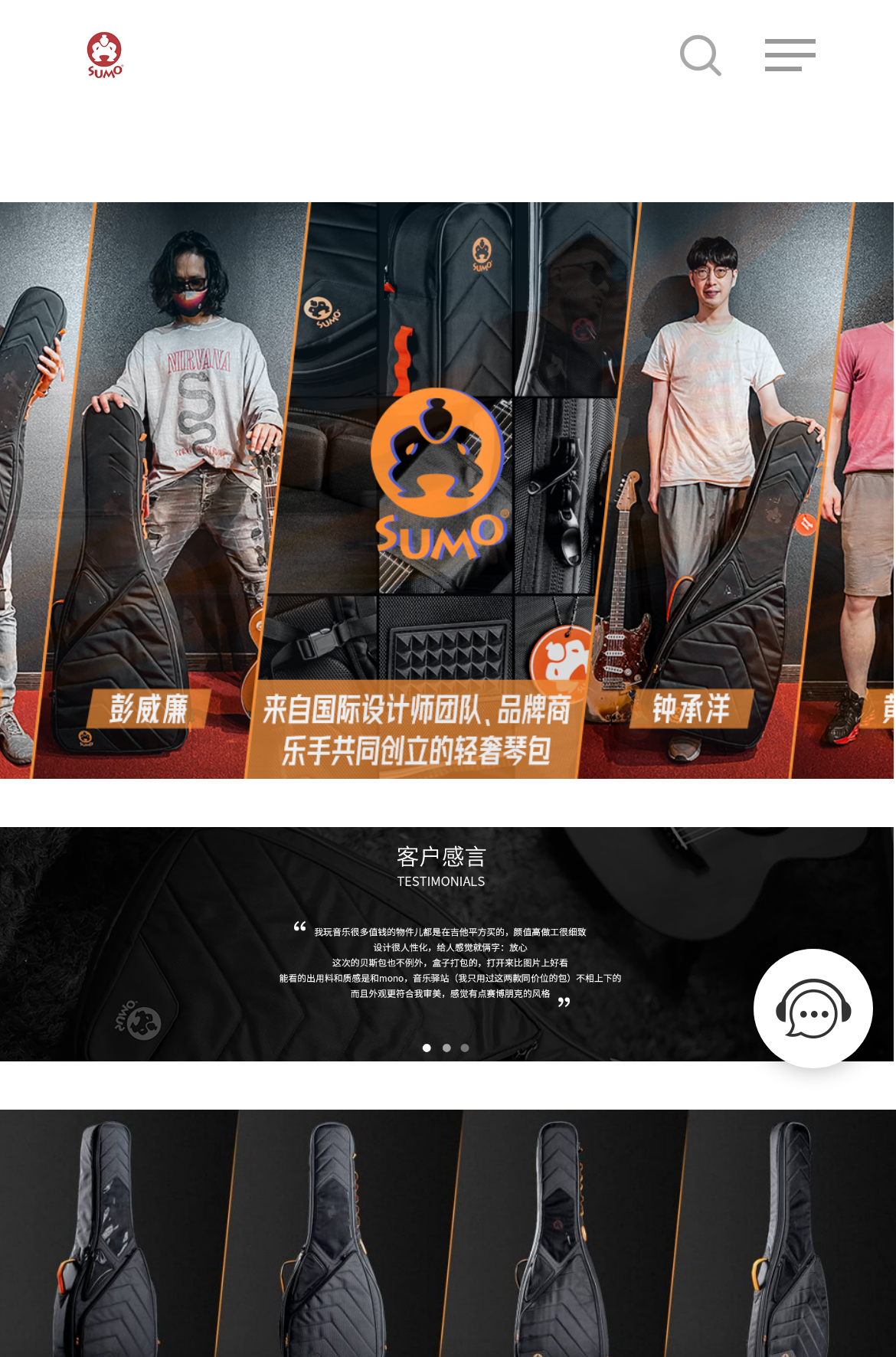Identify the bounding box of the HTML element described as: "search".

[0.738, 0.02, 0.826, 0.061]